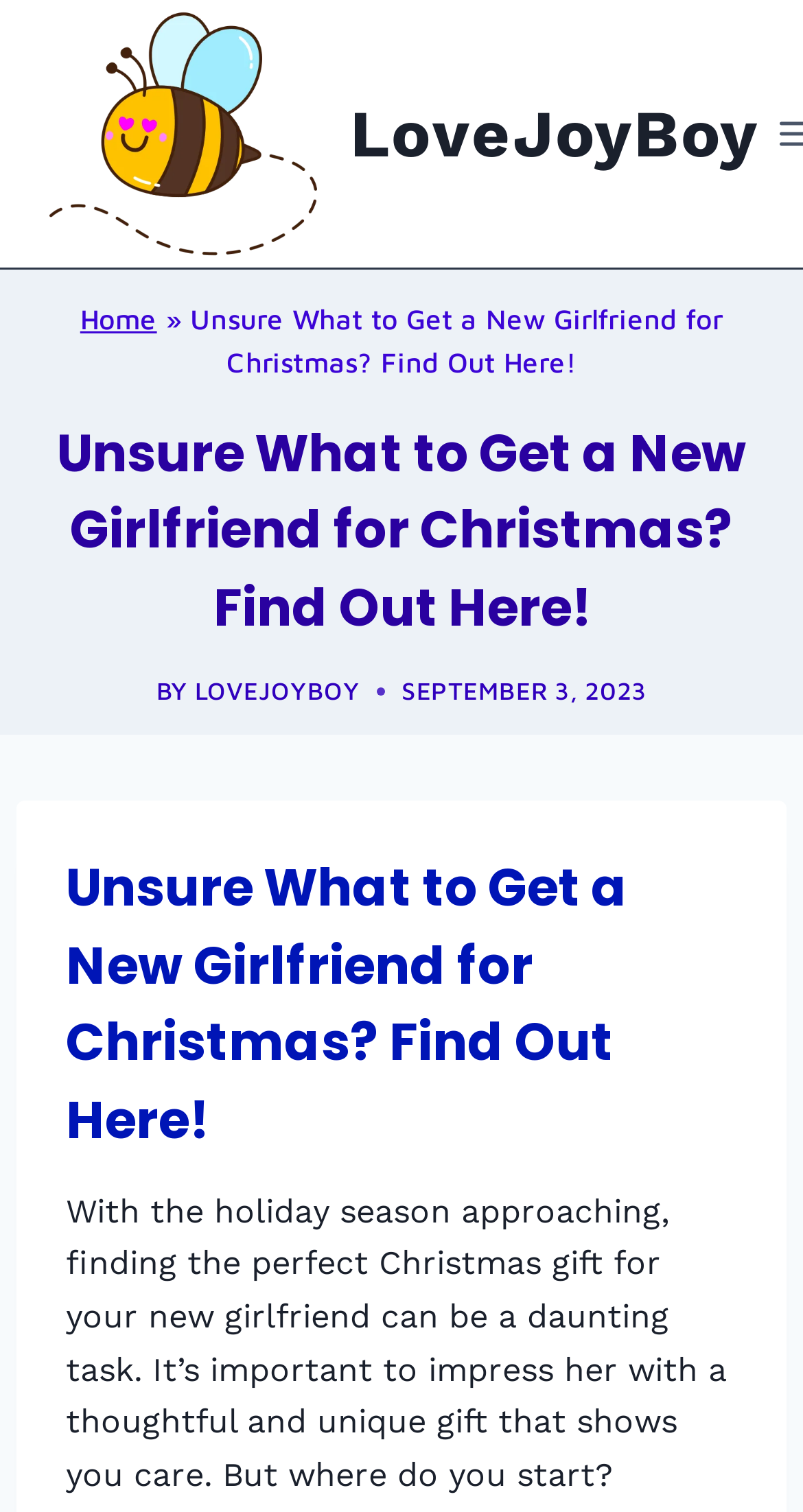What is the author of the article?
From the image, provide a succinct answer in one word or a short phrase.

LOVEJOYBOY